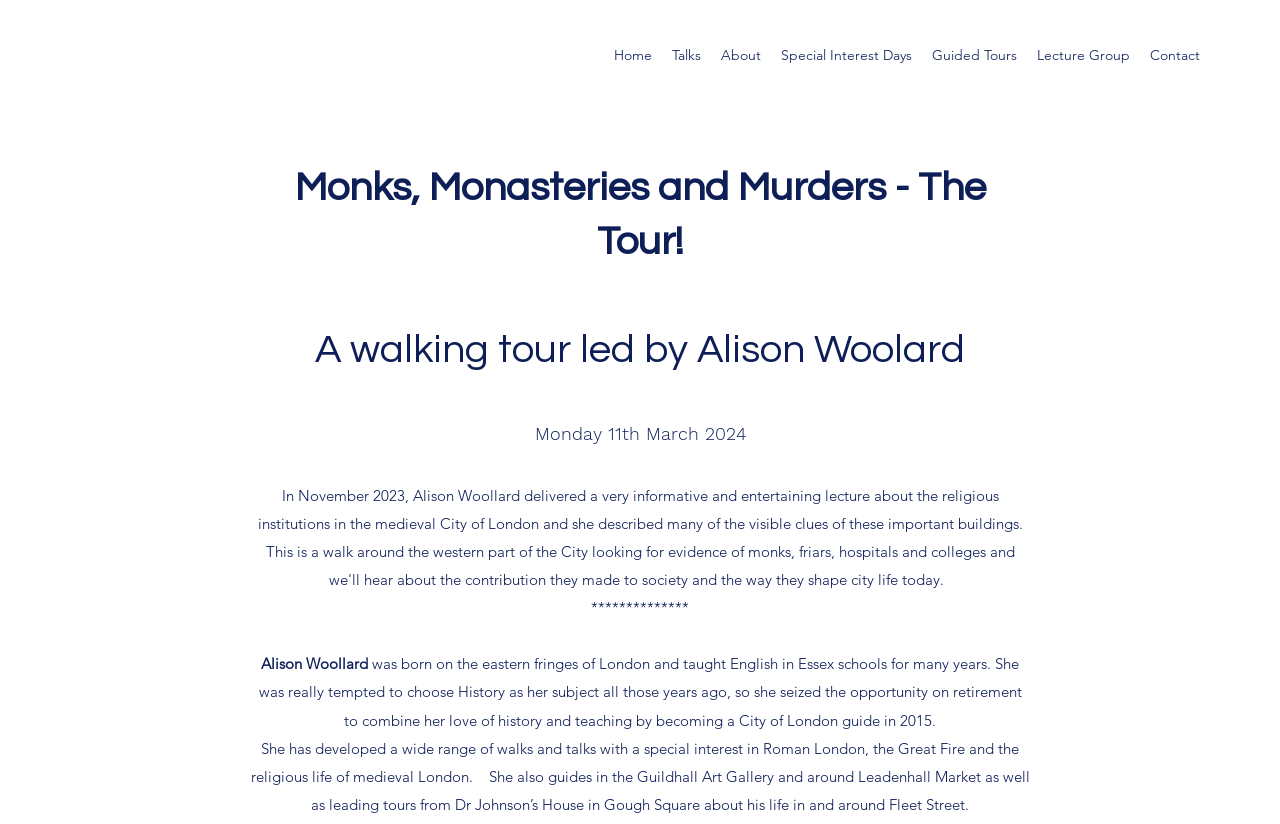Your task is to find and give the main heading text of the webpage.

Monks, Monasteries and Murders - The Tour!